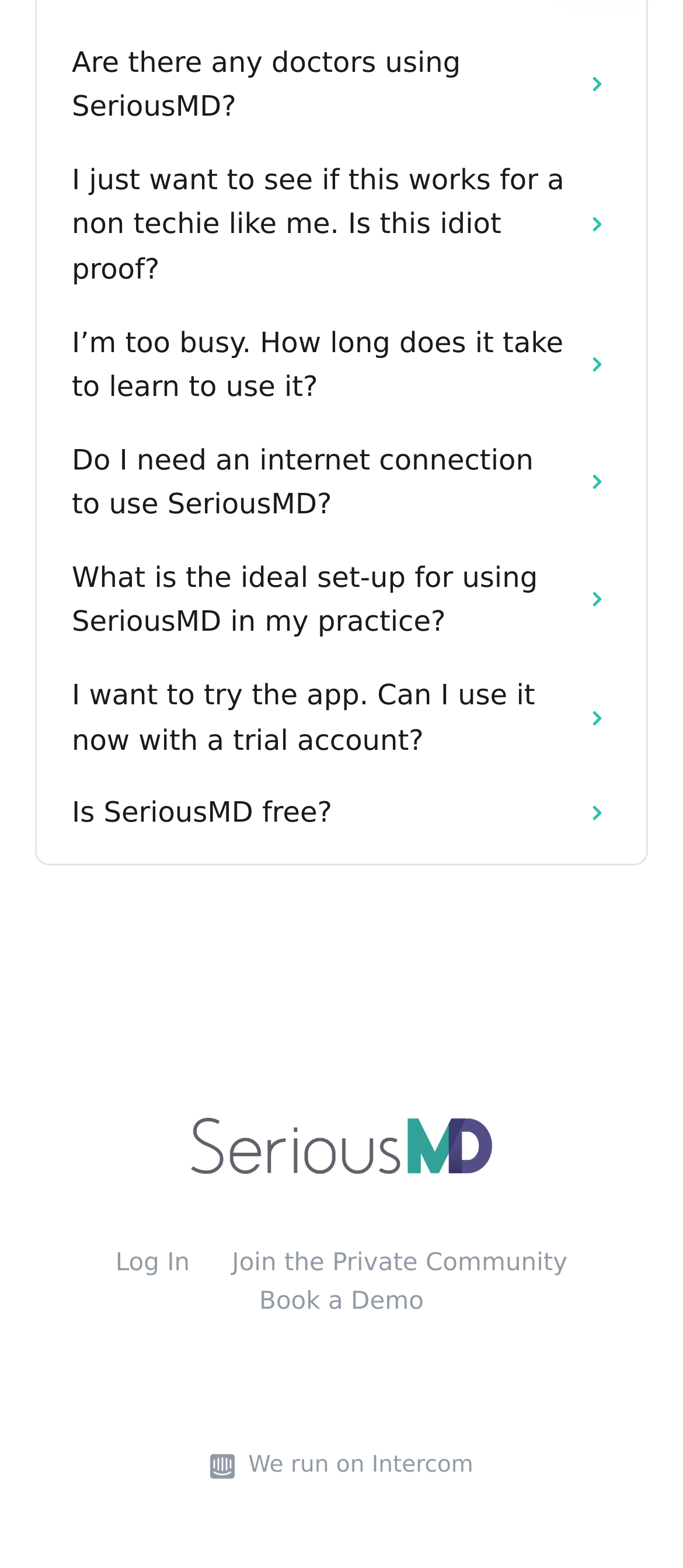Determine the bounding box coordinates of the section I need to click to execute the following instruction: "Join the private community". Provide the coordinates as four float numbers between 0 and 1, i.e., [left, top, right, bottom].

[0.34, 0.796, 0.831, 0.814]